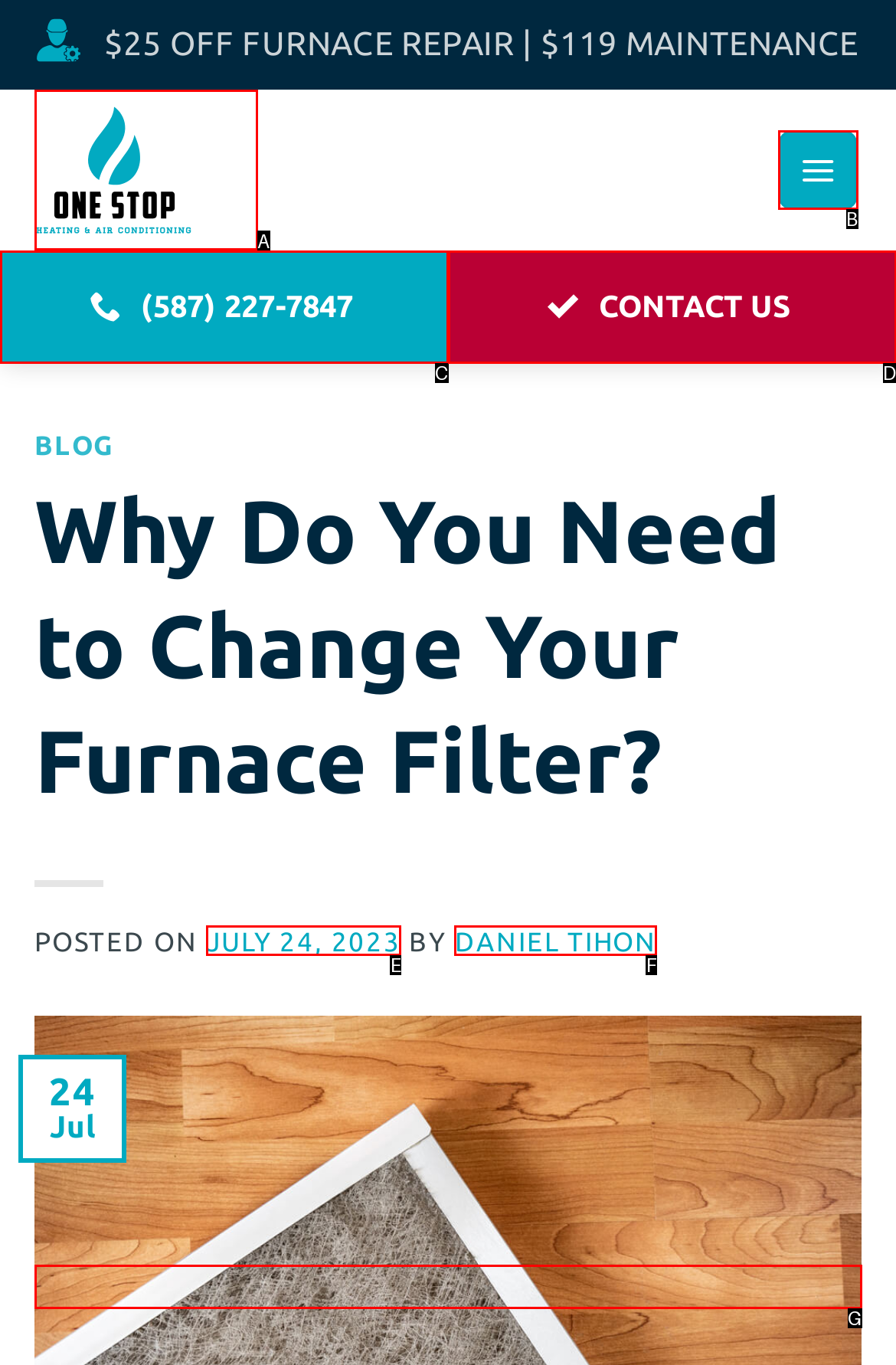Using the description: parent_node: 24
Identify the letter of the corresponding UI element from the choices available.

G